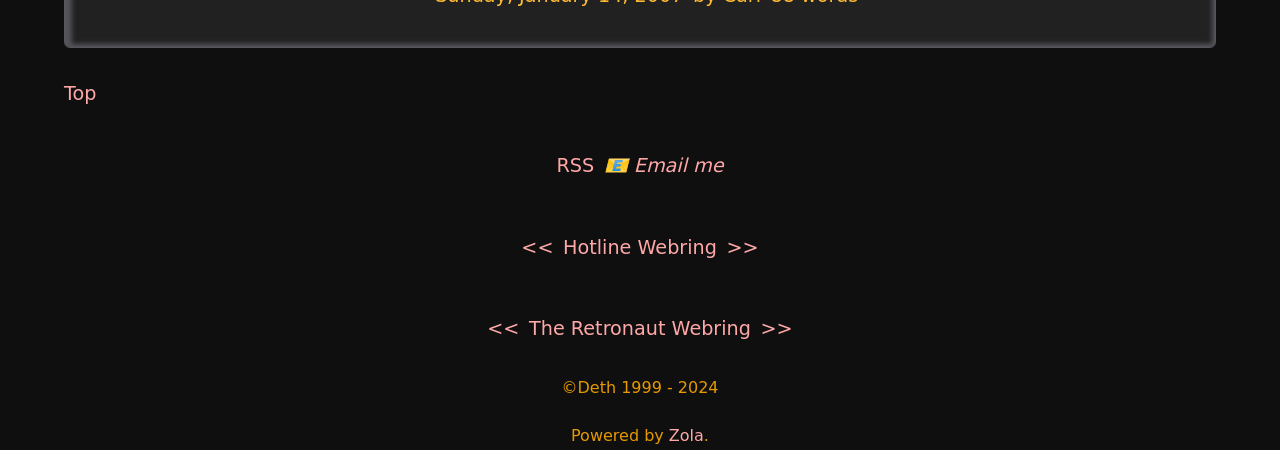Please identify the bounding box coordinates for the region that you need to click to follow this instruction: "Click on Top".

[0.05, 0.182, 0.075, 0.233]